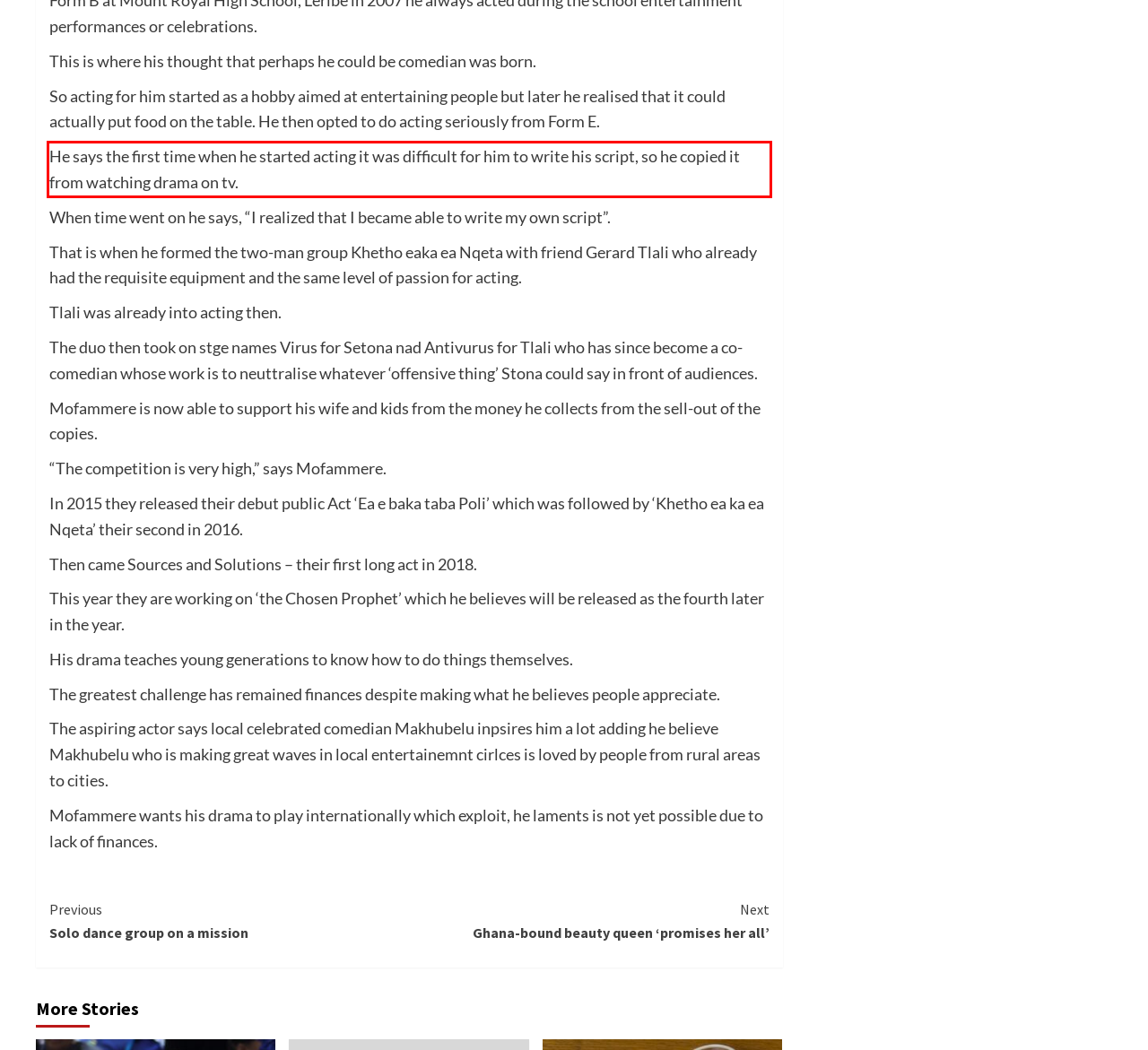Please use OCR to extract the text content from the red bounding box in the provided webpage screenshot.

He says the first time when he started acting it was difficult for him to write his script, so he copied it from watching drama on tv.